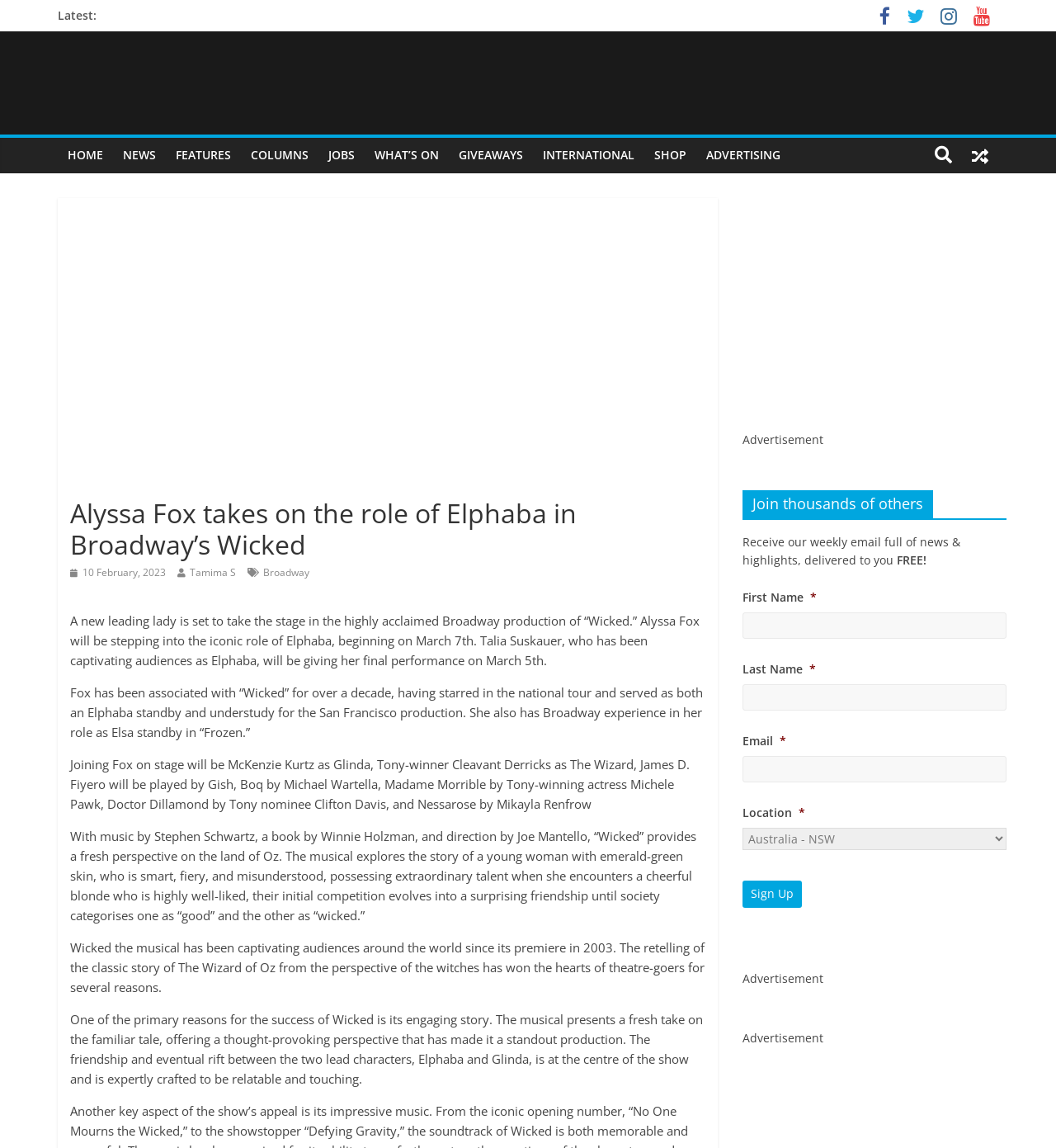What is the name of the actress who has been captivating audiences as Elphaba?
Give a detailed and exhaustive answer to the question.

The answer can be found in the main article section, where it is stated that 'Talia Suskauer, who has been captivating audiences as Elphaba, will be giving her final performance on March 5th.'